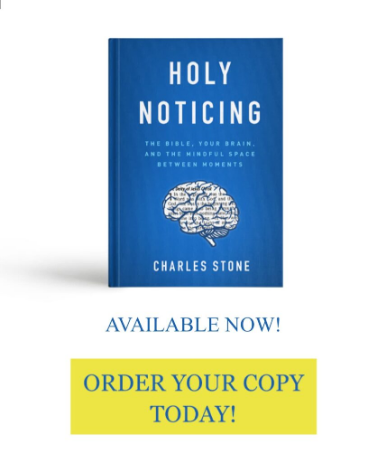Describe every important feature and element in the image comprehensively.

The image features the book cover of "Holy Noticing" by Charles Stone, prominently displayed against a clean, white background. The book title is illustrated in bold white text against a vibrant blue cover, emphasizing its significance. Below the title, the subtitle reads: "The Bible, Your Brain, and the Mindful Space Between Moments," suggesting a deep exploration of the intersections between faith and awareness. 

To encourage readers to take action, a bright yellow button with the phrase "ORDER YOUR COPY TODAY!" sits directly beneath the book's image, while the phrase "AVAILABLE NOW!" is positioned just above, drawing attention to the book's immediate availability. The overall design is eye-catching and invites potential readers to engage with Stone's insights on mindfulness and spirituality.